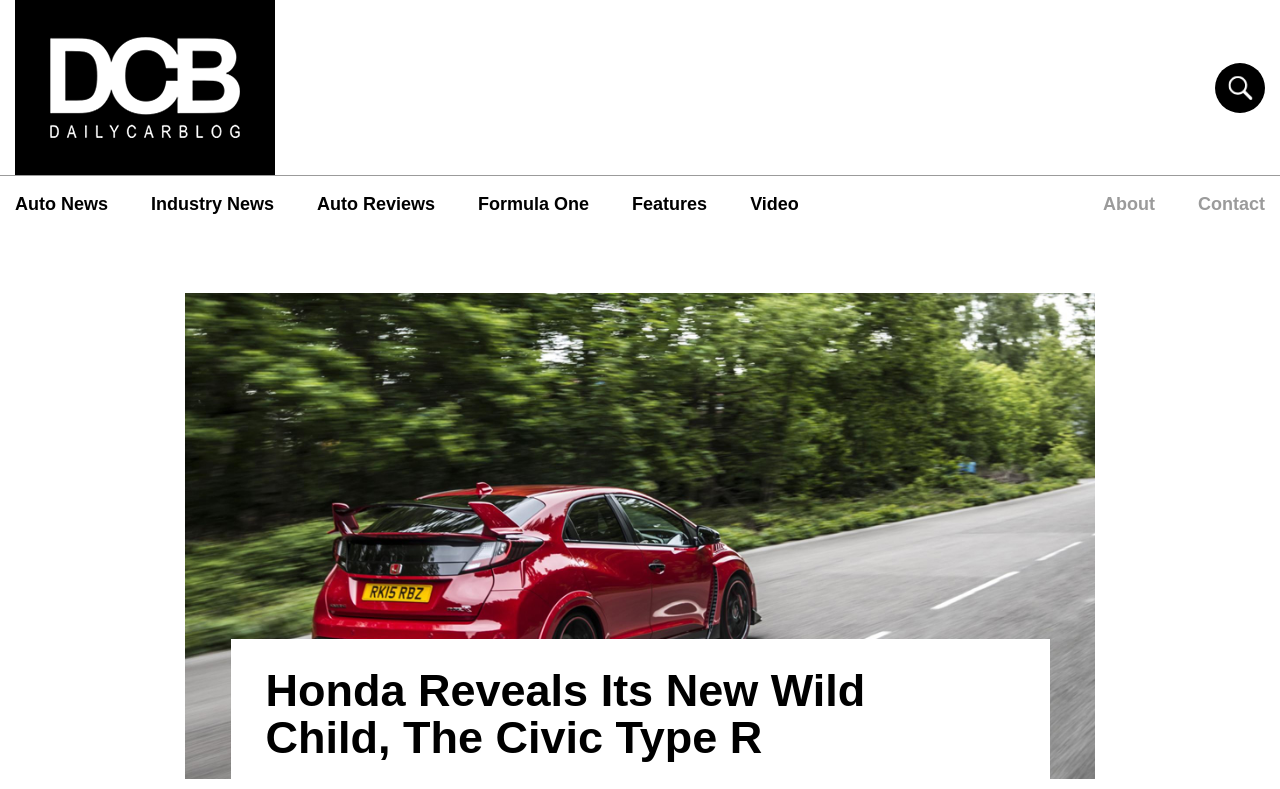How many images are on the webpage?
Please provide a single word or phrase as your answer based on the image.

2